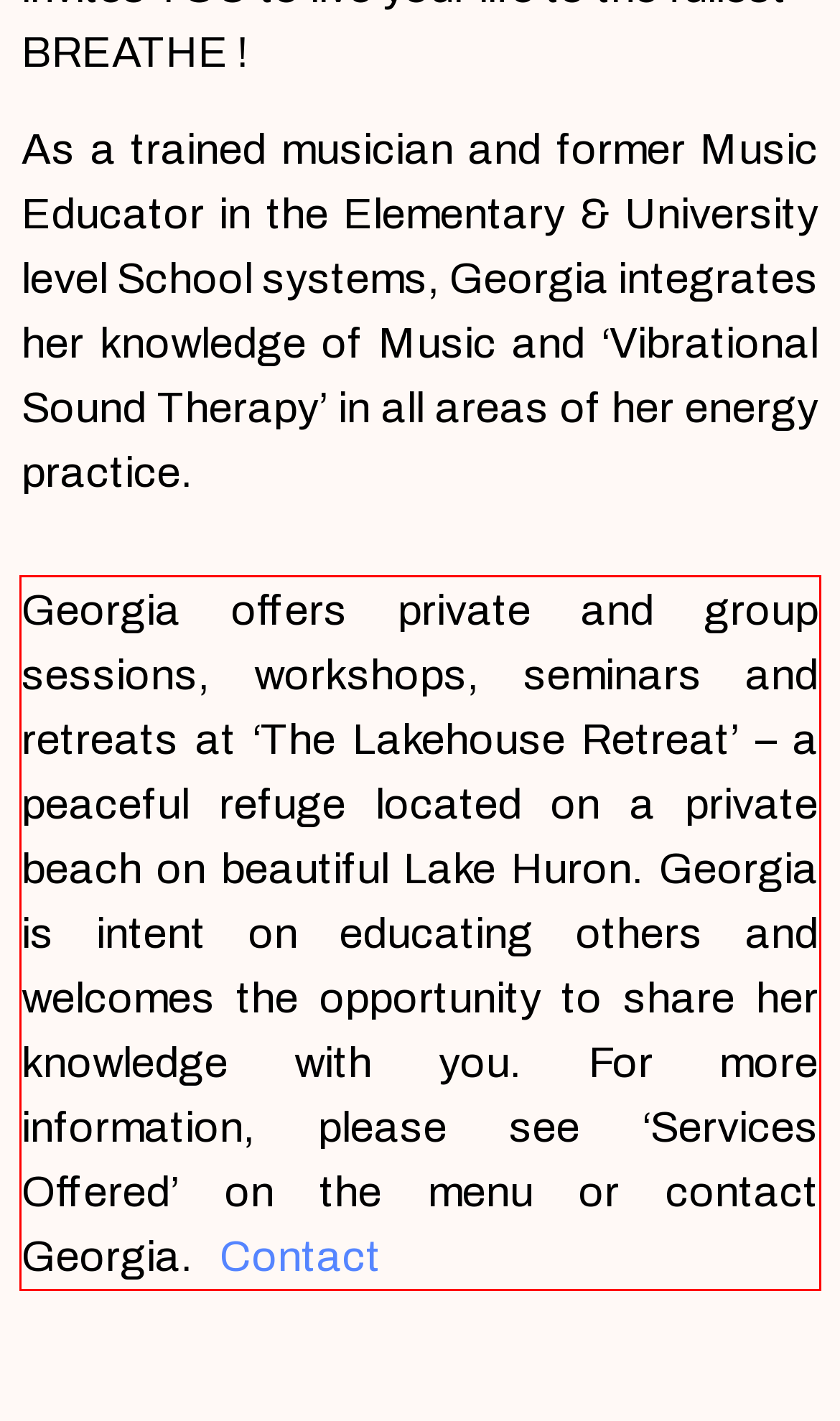By examining the provided screenshot of a webpage, recognize the text within the red bounding box and generate its text content.

Georgia offers private and group sessions, workshops, seminars and retreats at ‘The Lakehouse Retreat’ – a peaceful refuge located on a private beach on beautiful Lake Huron. Georgia is intent on educating others and welcomes the opportunity to share her knowledge with you. For more information, please see ‘Services Offered’ on the menu or contact Georgia. Contact